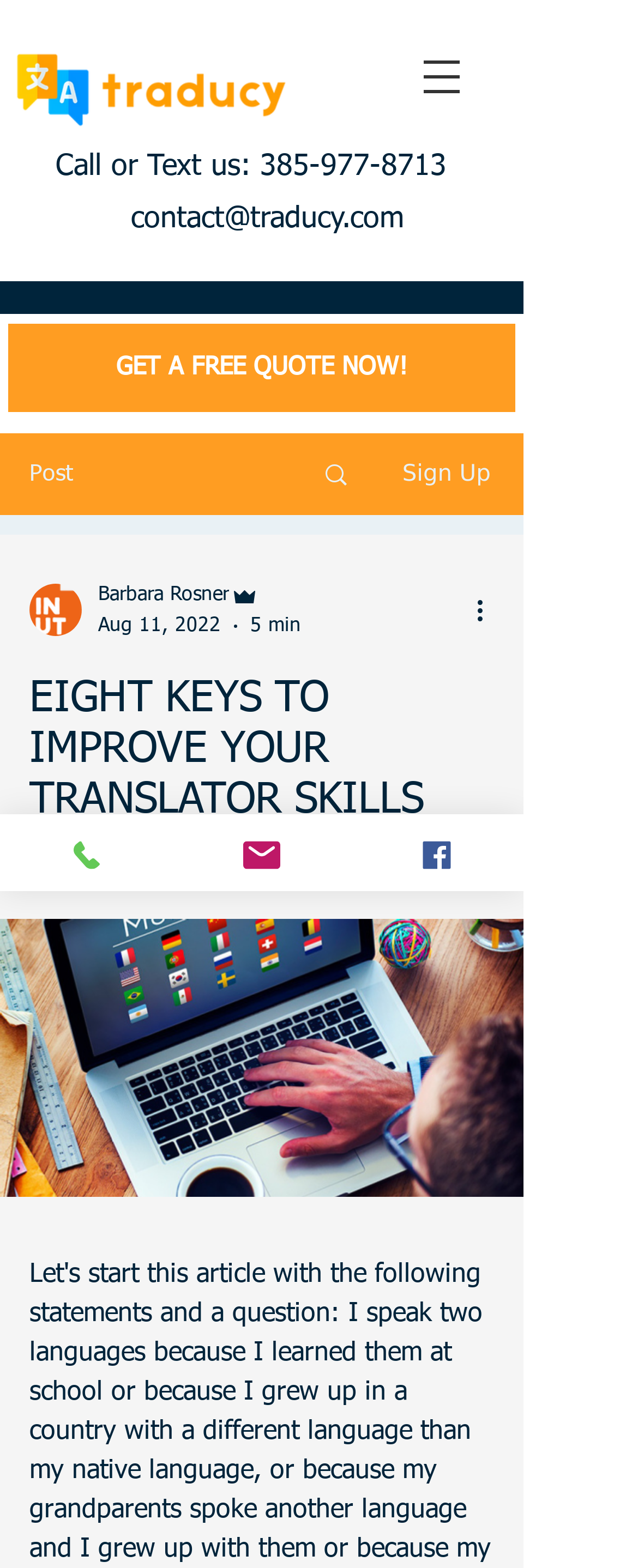Identify the bounding box coordinates of the clickable section necessary to follow the following instruction: "Open navigation menu". The coordinates should be presented as four float numbers from 0 to 1, i.e., [left, top, right, bottom].

[0.628, 0.023, 0.756, 0.075]